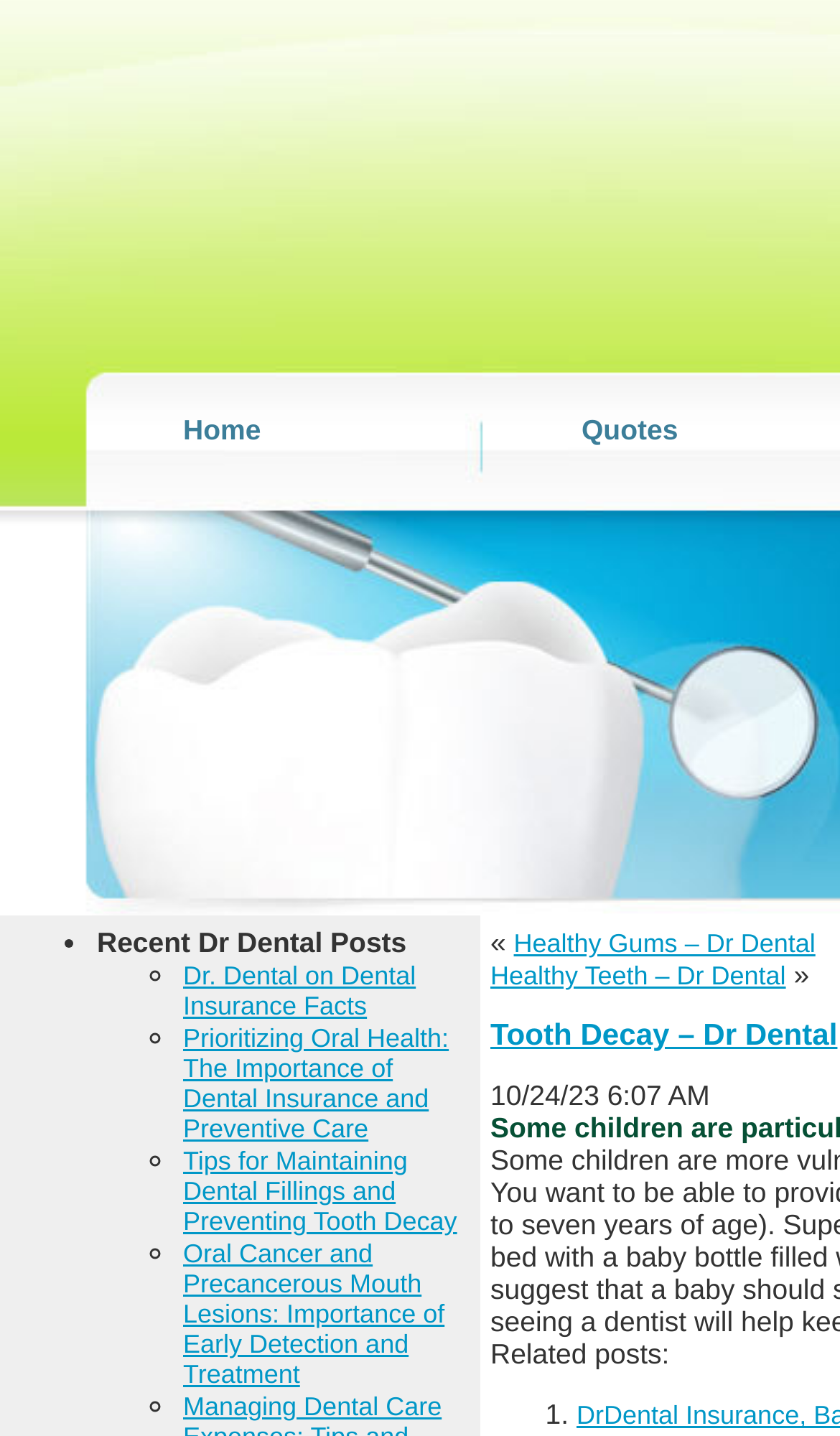Determine the bounding box coordinates of the clickable area required to perform the following instruction: "explore related posts". The coordinates should be represented as four float numbers between 0 and 1: [left, top, right, bottom].

[0.584, 0.932, 0.797, 0.954]